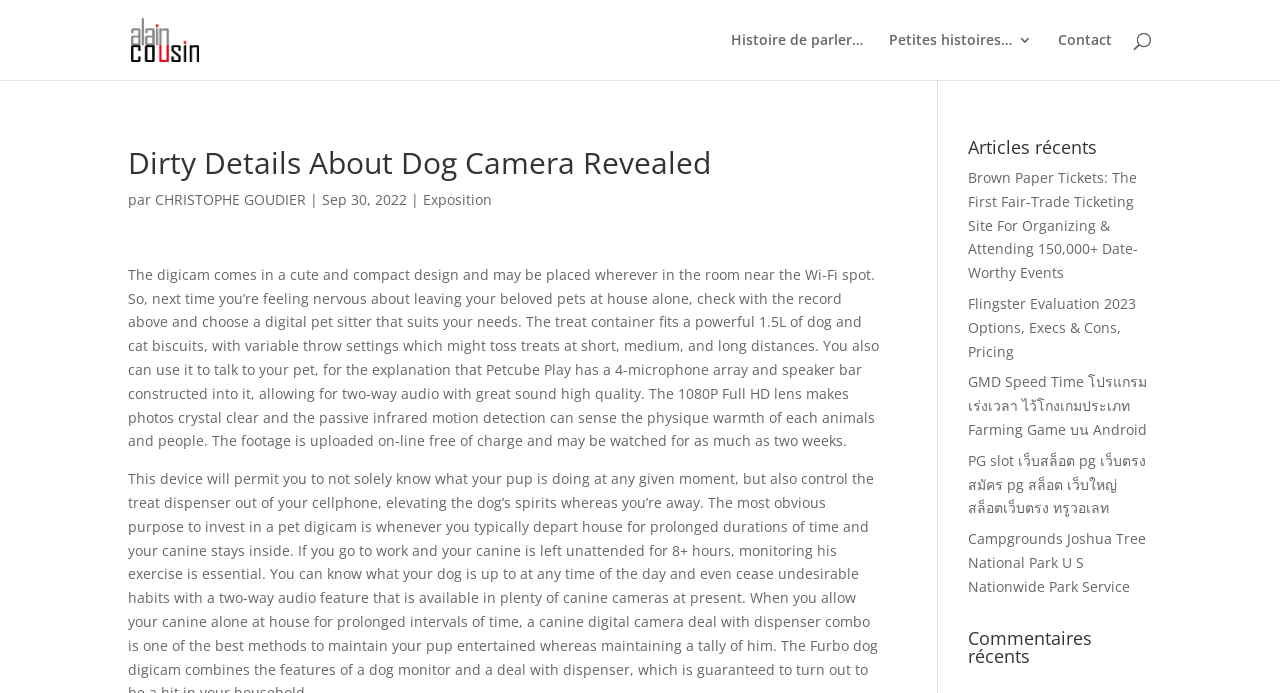Locate the UI element described by Petites histoires… and provide its bounding box coordinates. Use the format (top-left x, top-left y, bottom-right x, bottom-right y) with all values as floating point numbers between 0 and 1.

[0.695, 0.048, 0.806, 0.115]